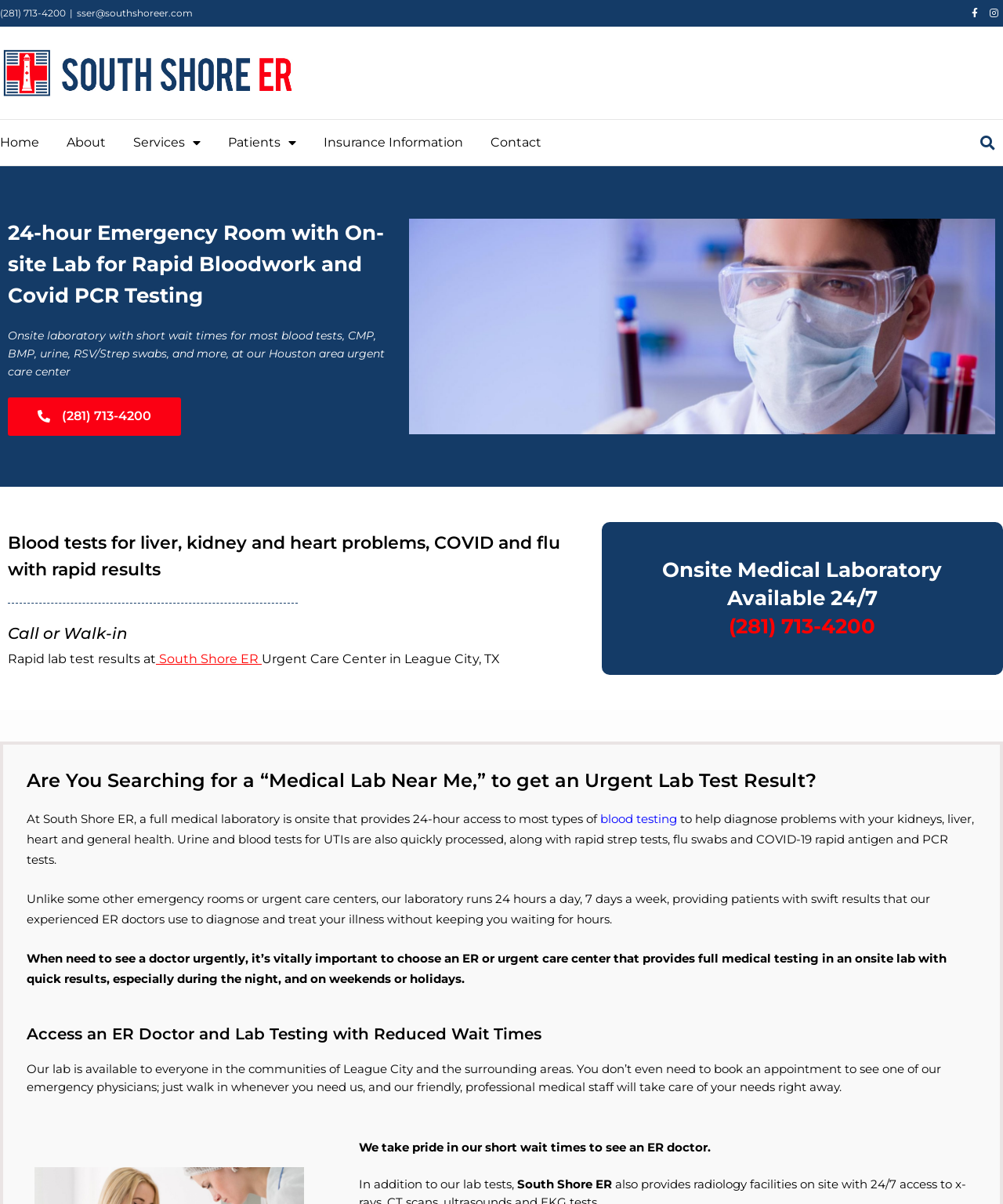Determine the bounding box coordinates for the area that should be clicked to carry out the following instruction: "Visit the Facebook page".

[0.962, 0.003, 0.981, 0.019]